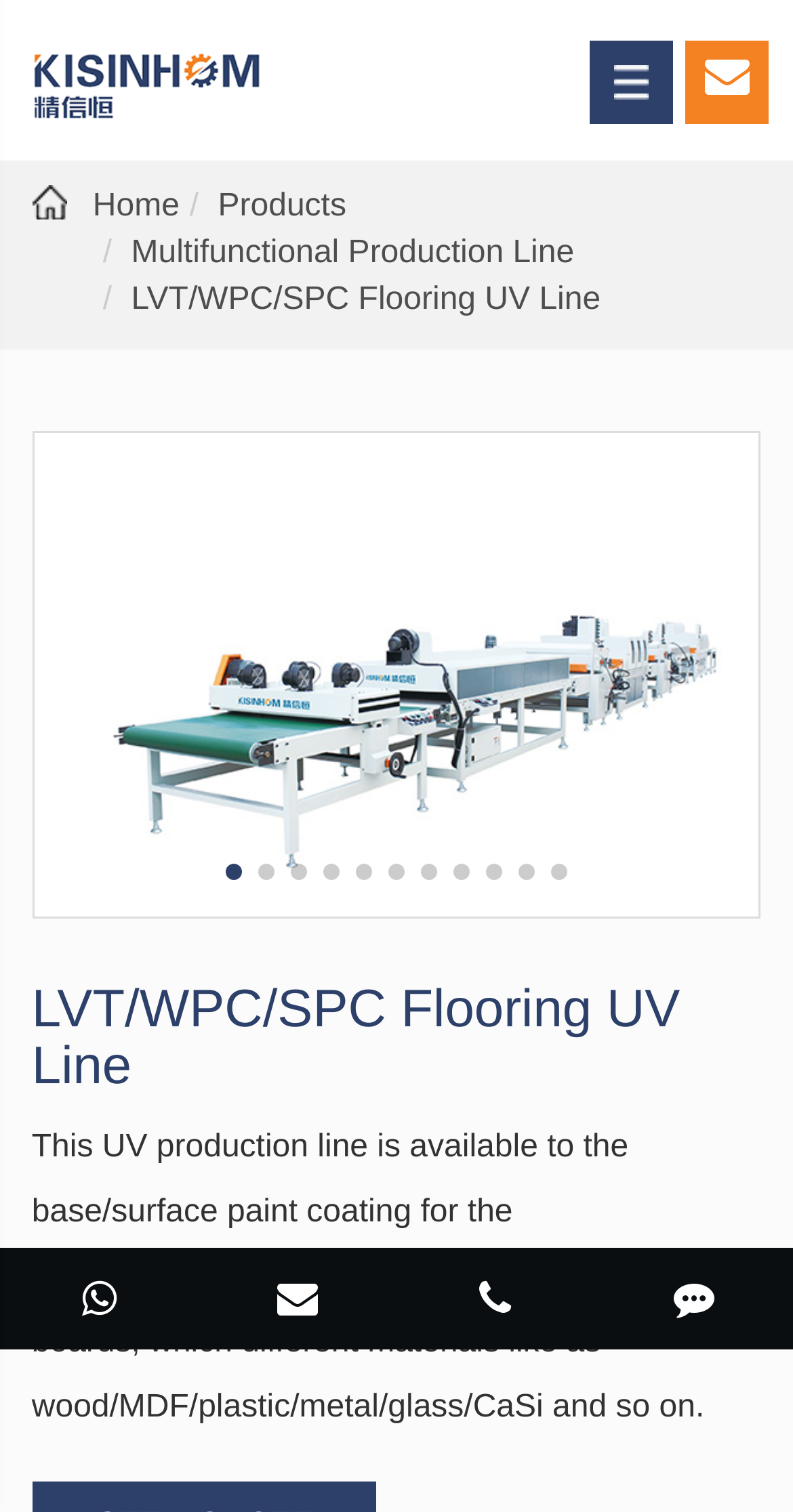Determine the bounding box coordinates of the element that should be clicked to execute the following command: "visit company homepage".

[0.031, 0.022, 0.338, 0.085]